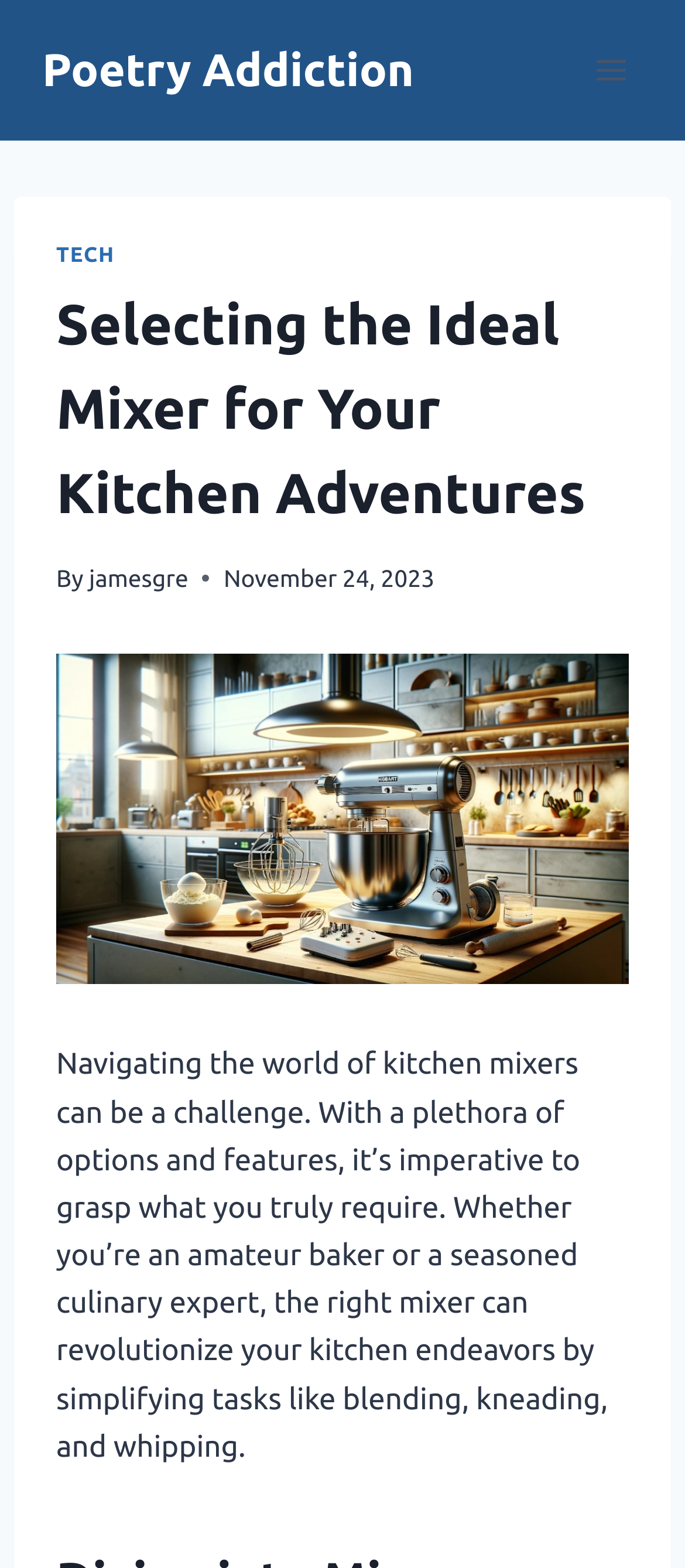Respond to the question below with a single word or phrase: What is the main topic of the article?

kitchen mixers